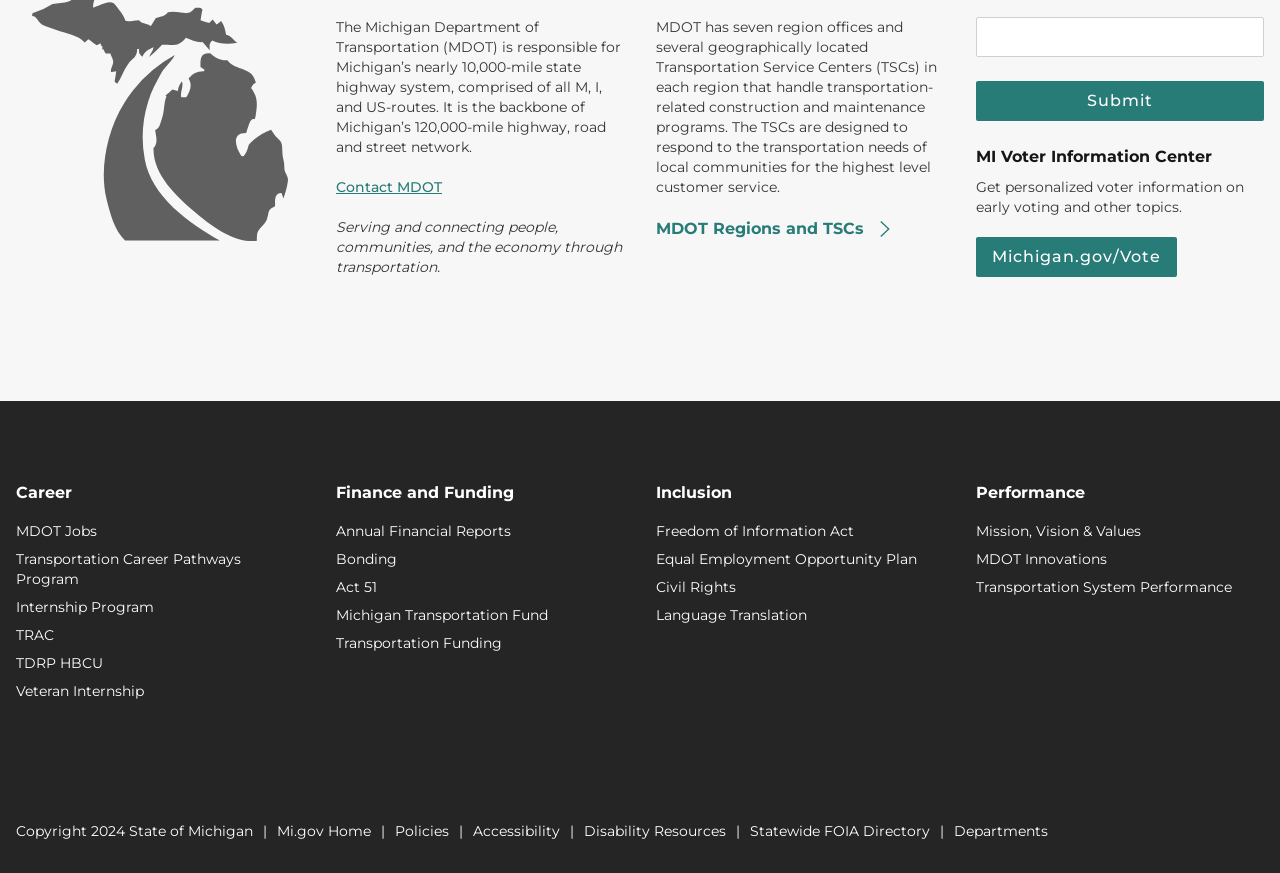Please determine the bounding box coordinates of the element to click in order to execute the following instruction: "View MDOT Jobs". The coordinates should be four float numbers between 0 and 1, specified as [left, top, right, bottom].

[0.012, 0.597, 0.238, 0.62]